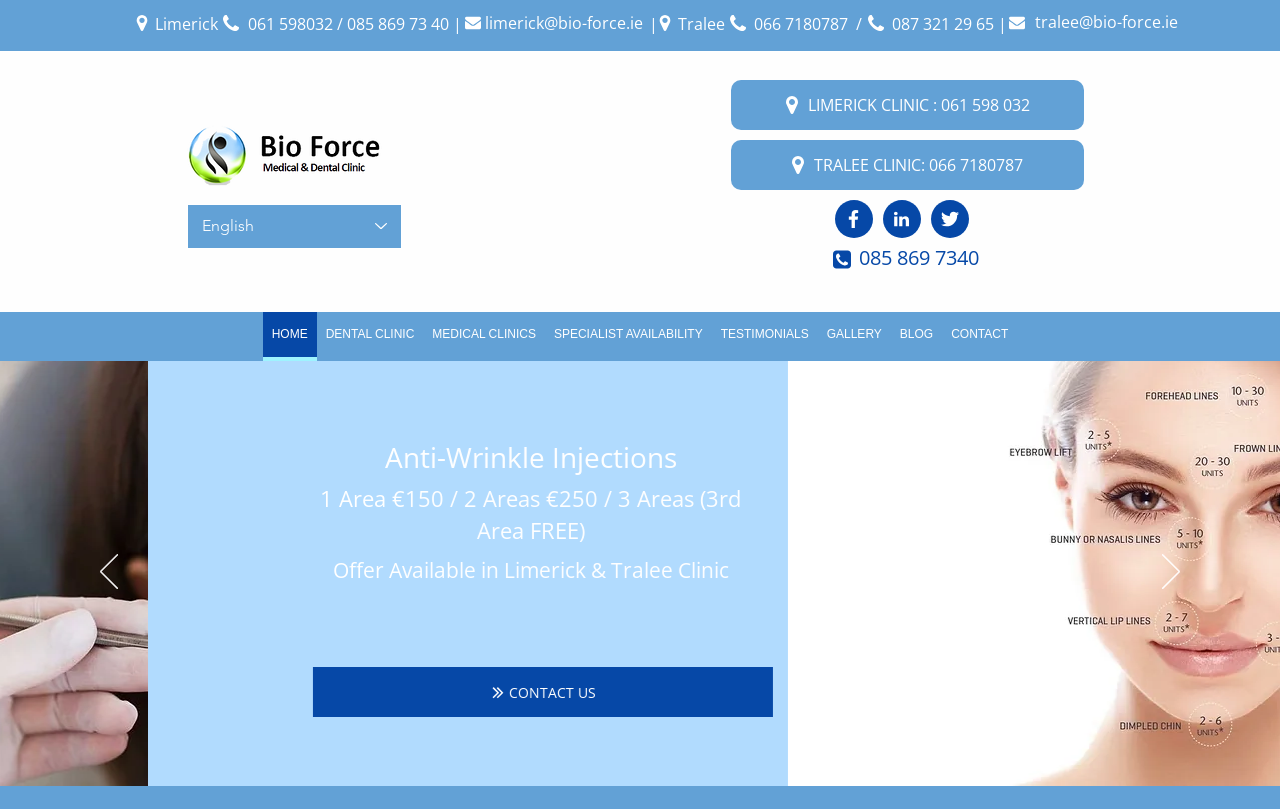Identify the bounding box coordinates of the section that should be clicked to achieve the task described: "Contact the Tralee clinic".

[0.809, 0.023, 0.92, 0.037]